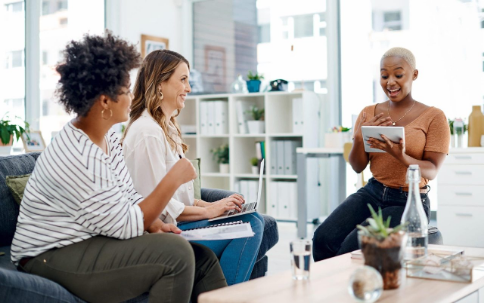Give a detailed account of everything present in the image.

The image depicts a vibrant and engaging scene featuring three diverse women seated in a bright, modern setting. One woman, with short blonde hair, animatedly presents information from a tablet, engaging her companions with a friendly demeanor. The woman on the left, with curly hair and wearing a striped top, leans forward, expressing interest, while the woman in the middle, with long hair, smiles in response. They are surrounded by a well-decorated space with natural light streaming in through large windows, plants in the background, and a cozy arrangement that enhances the inviting atmosphere. The setting conveys a sense of community and collaboration, emphasizing the importance of shared learning and financial literacy.